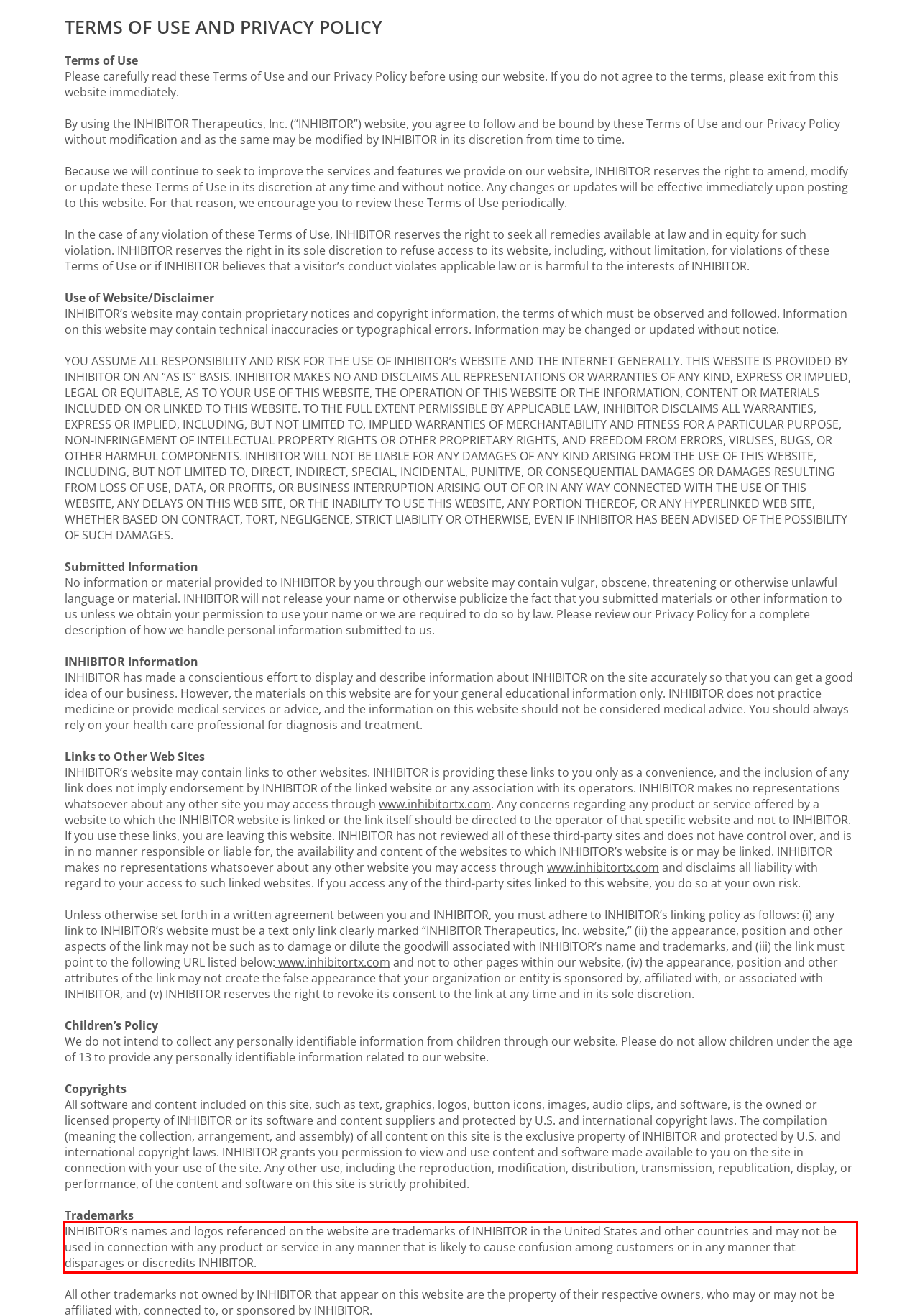You are provided with a screenshot of a webpage containing a red bounding box. Please extract the text enclosed by this red bounding box.

INHIBITOR’s names and logos referenced on the website are trademarks of INHIBITOR in the United States and other countries and may not be used in connection with any product or service in any manner that is likely to cause confusion among customers or in any manner that disparages or discredits INHIBITOR.